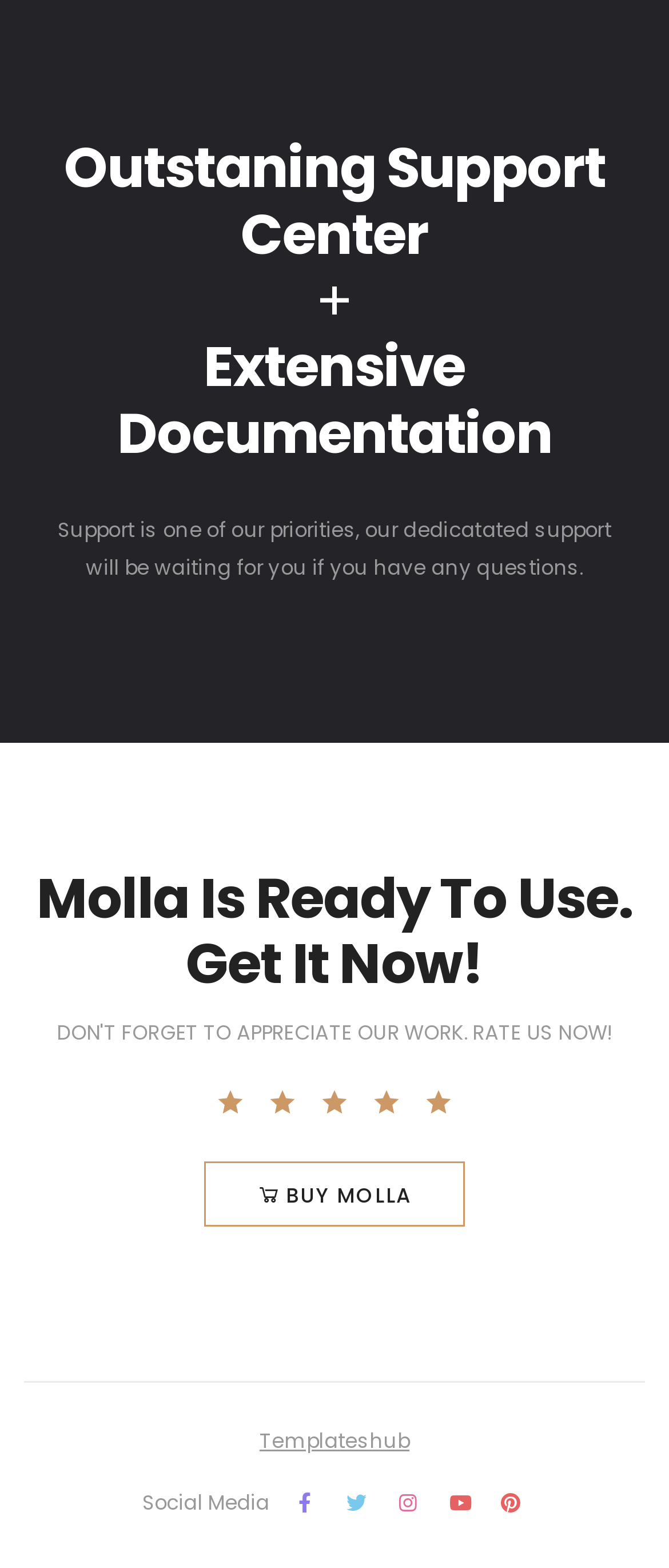Where can you buy Molla?
From the image, respond using a single word or phrase.

Templateshub